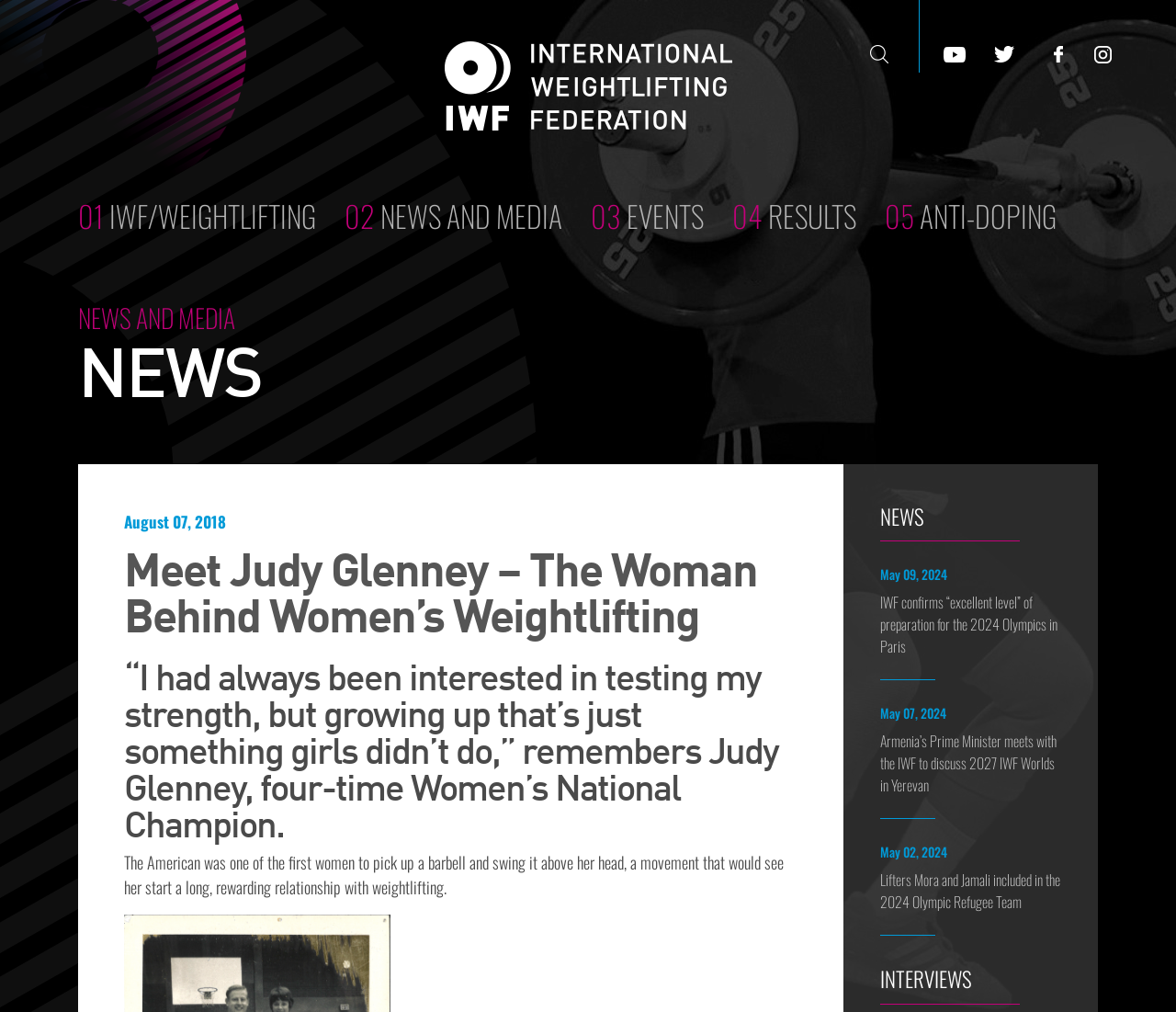Provide an in-depth caption for the webpage.

This webpage is about the International Weightlifting Federation, featuring Judy Glenney, a four-time Women's National Champion. At the top of the page, there is a search bar with a button next to it. On the top-right corner, there are five links with icons, likely representing social media platforms.

Below the search bar, there is a horizontal menu with several links, including "NEWS AND MEDIA", "EVENTS", "RESULTS", "ANTI-DOPING", and others. Each link has a corresponding number, such as "01" for "NEWS AND MEDIA".

On the left side of the page, there is a vertical menu with links to various sections, including "RESULTS BY EVENTS", "RANKING LIST", "WORLD RECORDS", and others. Below this menu, there are links to "CALENDAR", "WORLD CHAMPIONSHIPS", "OLYMPIC GAMES", and "ABOUT US".

In the main content area, there is a large image, likely a photo of Judy Glenney. Below the image, there is a brief text about Judy Glenney, mentioning that she is a four-time Women's National Champion and has been interested in testing her strength since growing up.

On the right side of the page, there are several links with icons, likely representing different weightlifting categories or events. There are also some images and links with text "CLOSE" nearby, possibly indicating a popup or modal window.

At the bottom of the page, there are more links to various sections, including "HOW TO", "PARTICIPANTS", "THE TWO LIFTS", and others. There are also links to "RULES", "ATHLETES / BIOS", "HISTORY", and other related topics.